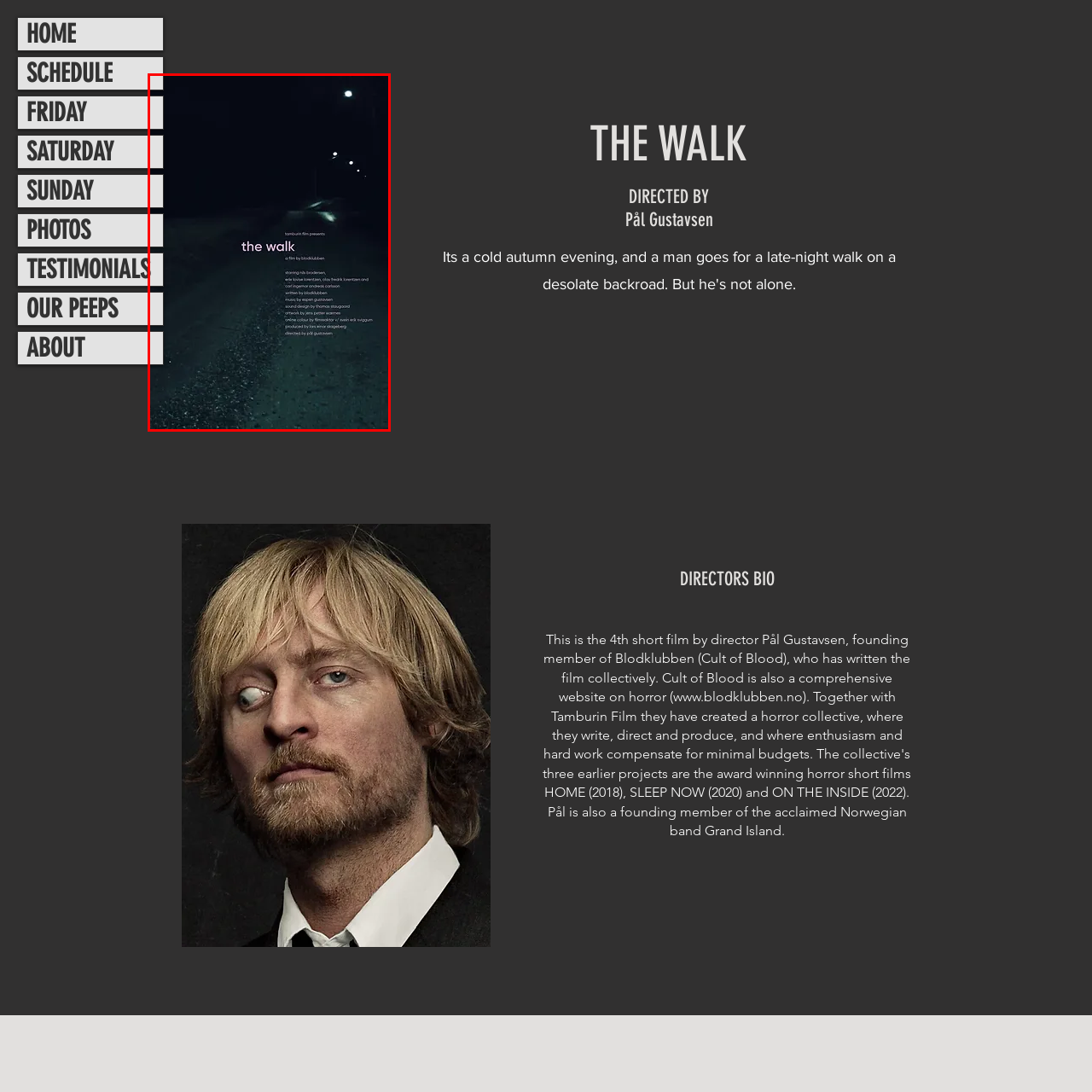Describe extensively the image content marked by the red bounding box.

The image serves as the promotional poster for the film "The Walk," directed by Pål Gustavsen and produced by Blodklubben. Set against a dark, moody background, the poster features a solitary, dimly lit road, illuminated by street lamps that cast a mysterious glow. The title of the film, "the walk," is prominently displayed in stylish, modern typography, positioned centrally on the poster. Below the title, additional credits provide insights into the film's contributors: 

- Screenwriter: Kaja Tørnesen
- Music by: Blodklubben
- Sound design by: Thomas Ståggard
- Edited by: Kaja Tørnesen
- Produced by: Einar Ståggard

The overall aesthetic conveys a sense of intrigue and suspense, hinting at the film's thematic depth and artistic direction. Perfect for fans of independent cinema and those interested in thought-provoking narratives, this poster effectively captures the essence of "The Walk."